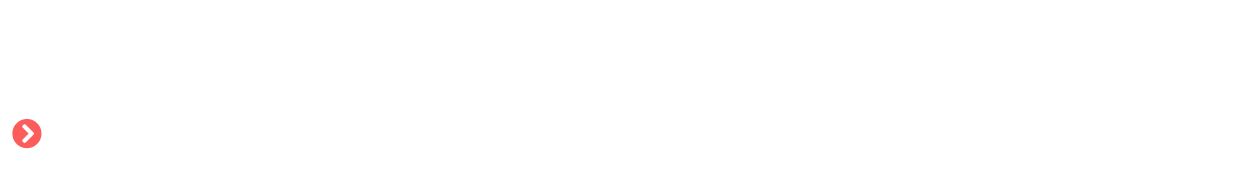What is the purpose of the arrow?
Refer to the screenshot and respond with a concise word or phrase.

Guide users